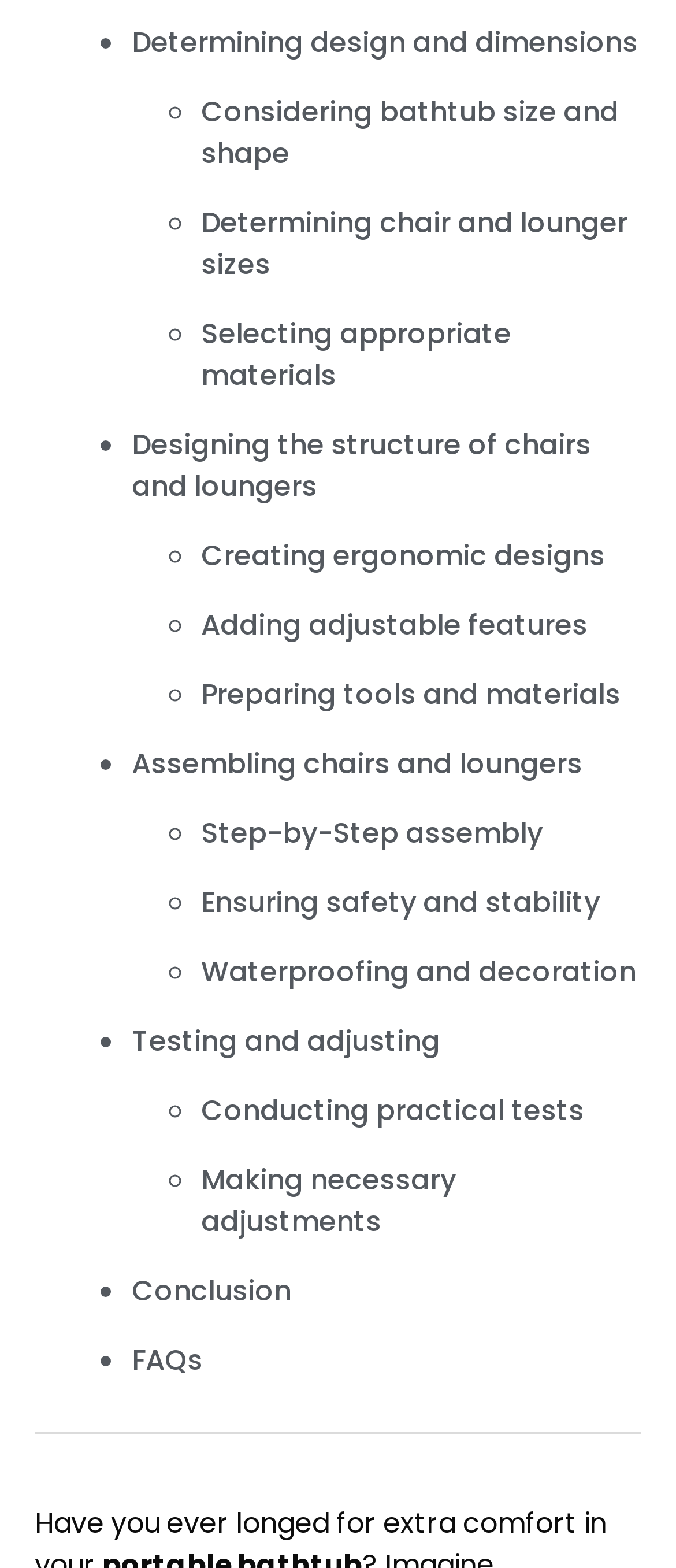Extract the bounding box of the UI element described as: "Preparing tools and materials".

[0.297, 0.43, 0.918, 0.455]